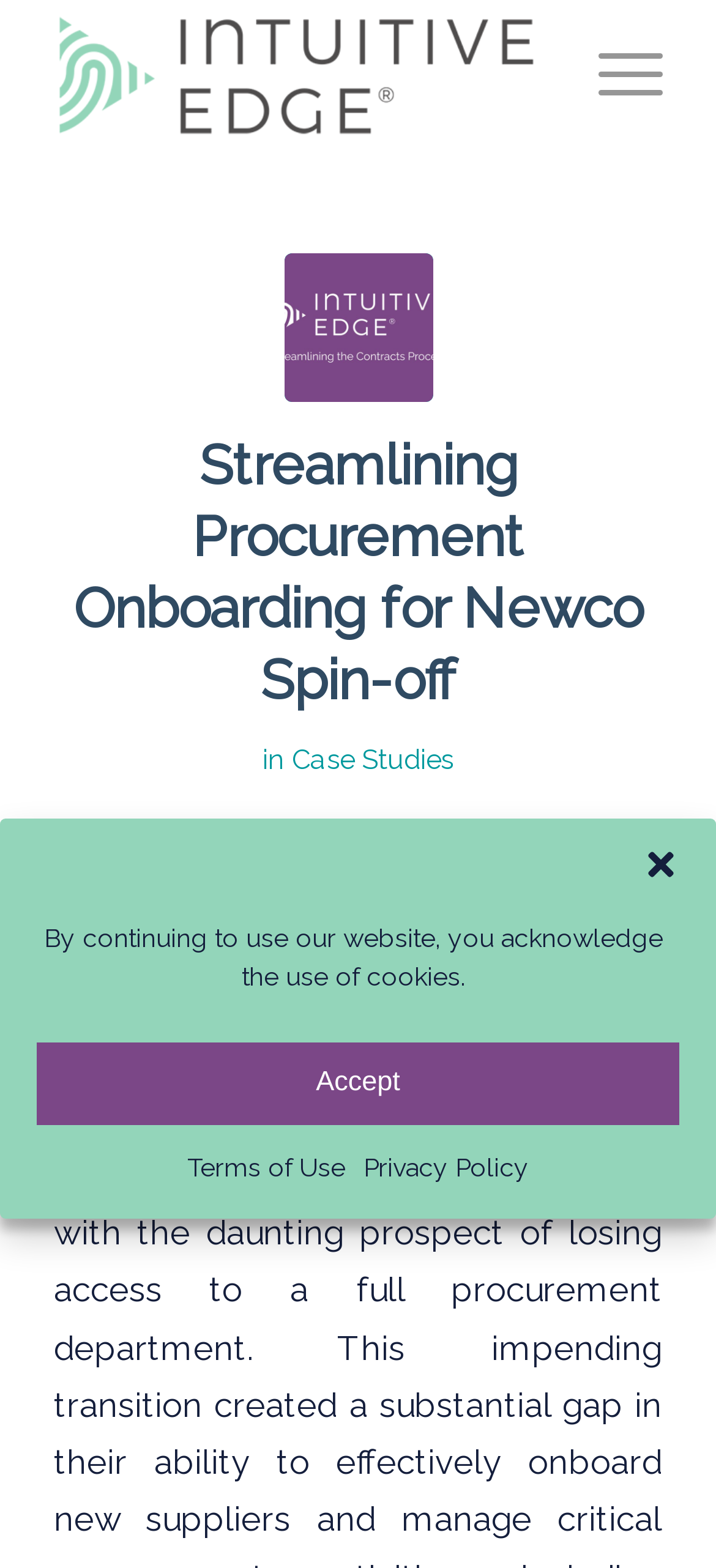What is the company name?
Please provide a detailed answer to the question.

The company name can be found in the logo image at the top left corner of the webpage, which is described as 'Intuitive Edge | Streamlining the Contract Process'.